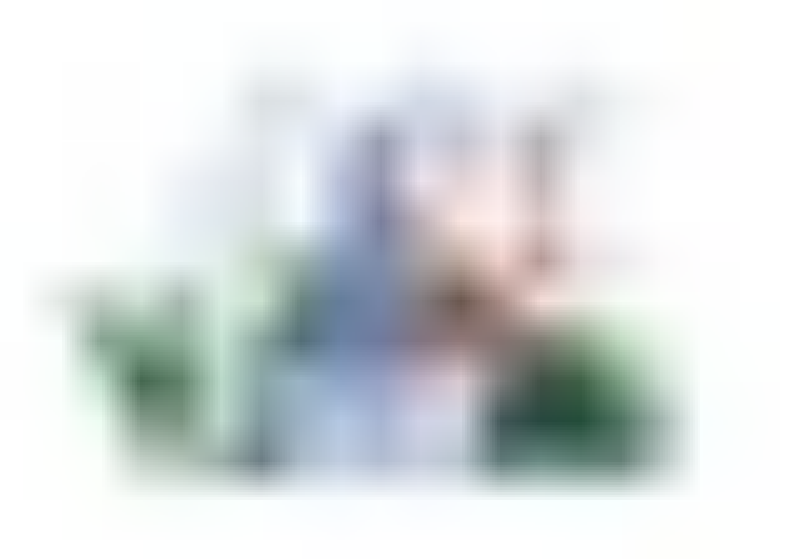Describe all the important aspects and features visible in the image.

The image features a pediatric dental office setting, emphasizing a commitment to safety and hygiene. In the foreground, a dental professional interacts warmly with a young child, showcasing a caring and approachable atmosphere. The background hints at a well-equipped dental environment, designed to ensure comfort and accessibility for families. This aligns with the message that finding a pediatric dentist who is open on Saturdays can significantly benefit busy parents, allowing flexibility in scheduling appointments. The visual highlights the office's focus on maintaining strict safety policies, reinforcing their priority on health and sanitary practices.